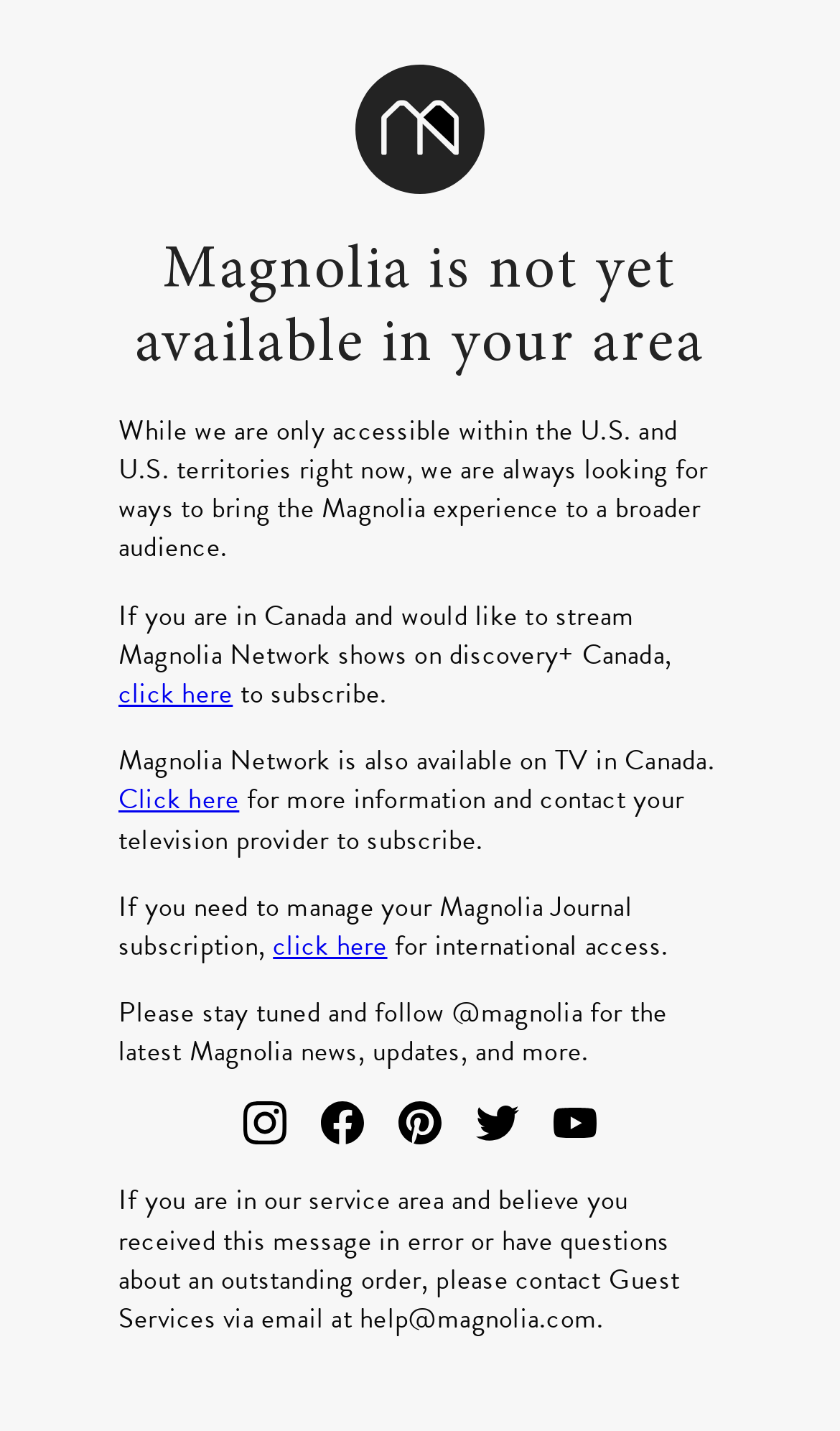Where can Canadians stream Magnolia Network shows?
Your answer should be a single word or phrase derived from the screenshot.

discovery+ Canada